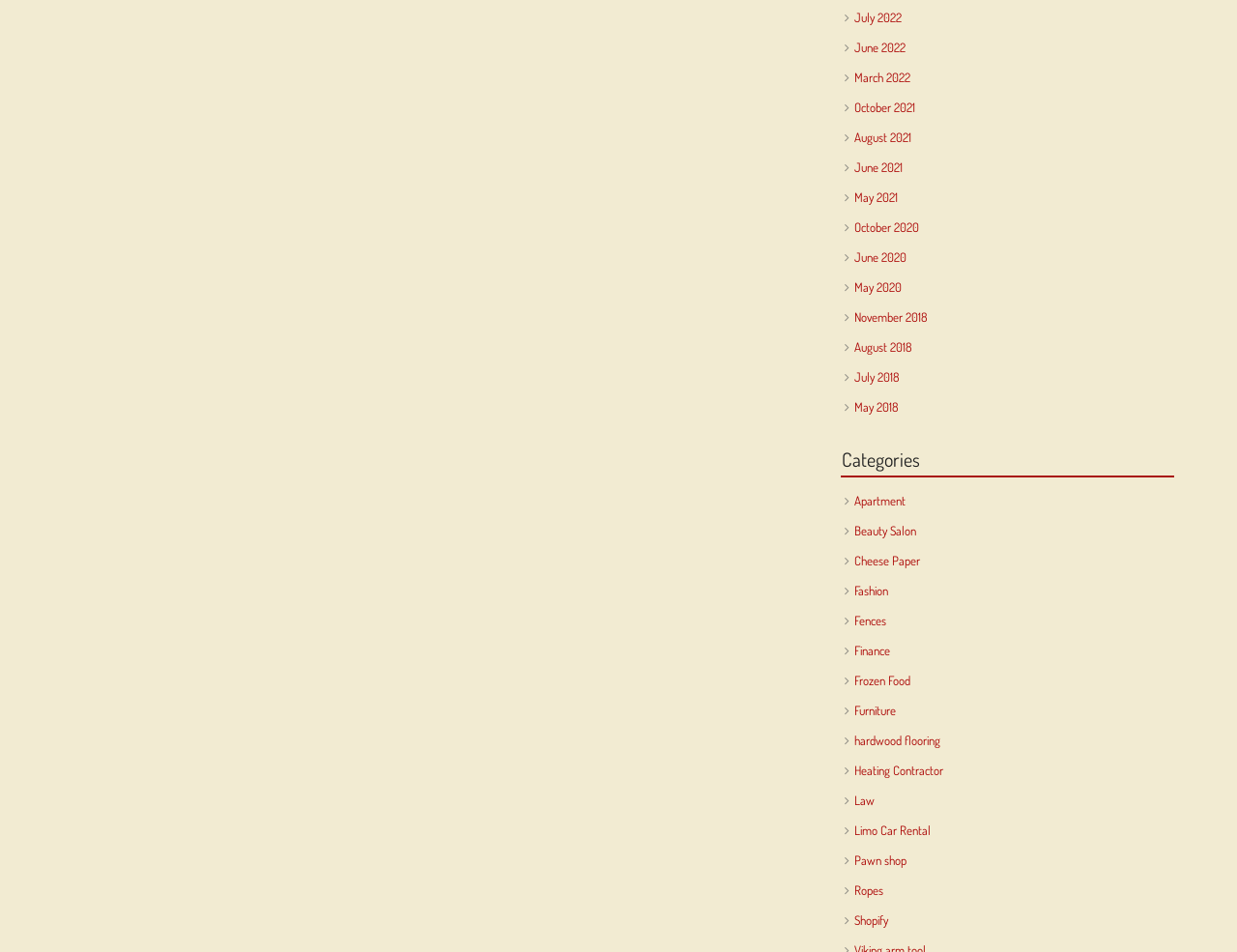Locate the bounding box coordinates for the element described below: "Furniture". The coordinates must be four float values between 0 and 1, formatted as [left, top, right, bottom].

[0.691, 0.738, 0.724, 0.755]